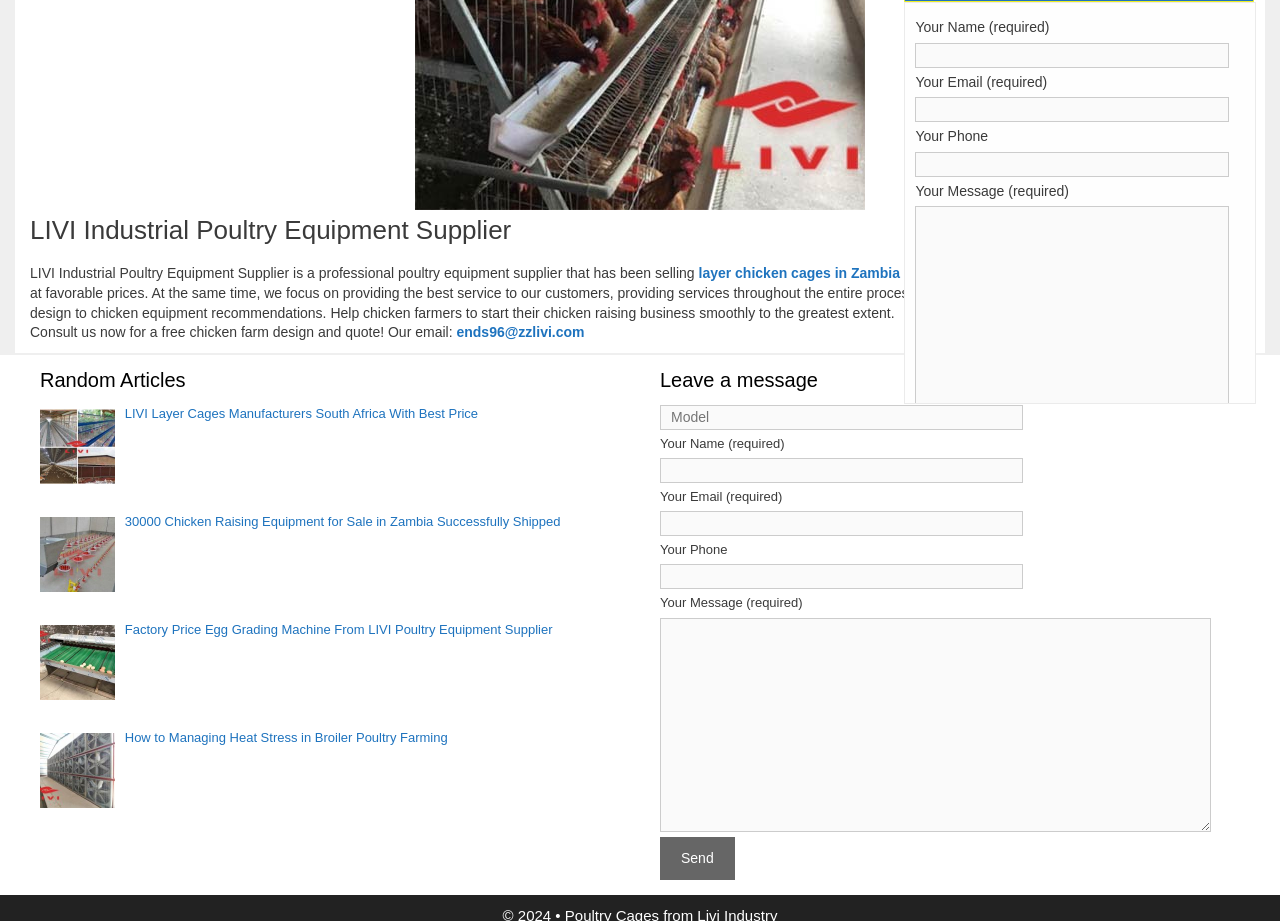Answer in one word or a short phrase: 
How many random articles are listed on the webpage?

4